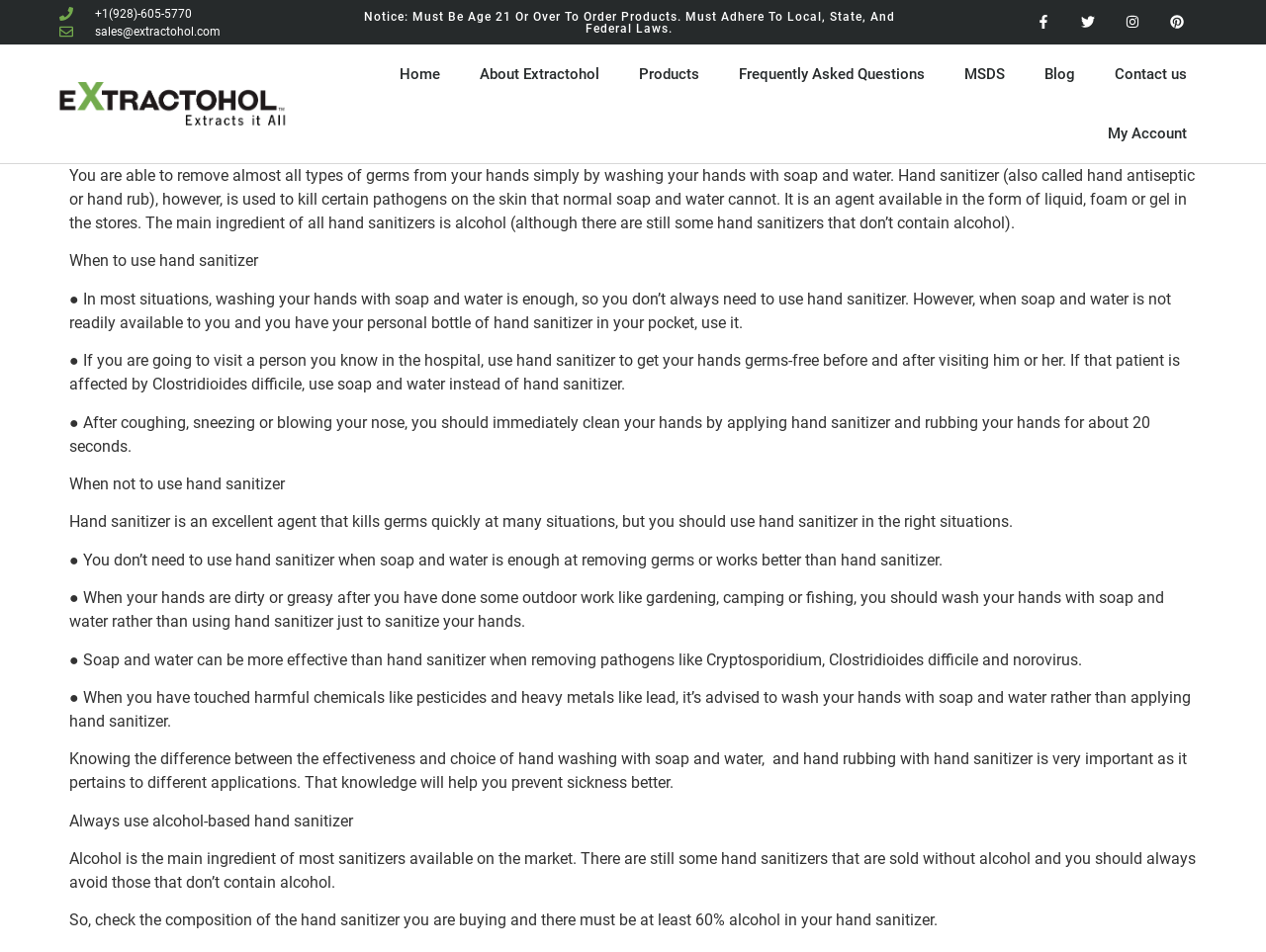What is the phone number to contact?
Answer with a single word or short phrase according to what you see in the image.

+1(928)-605-5770